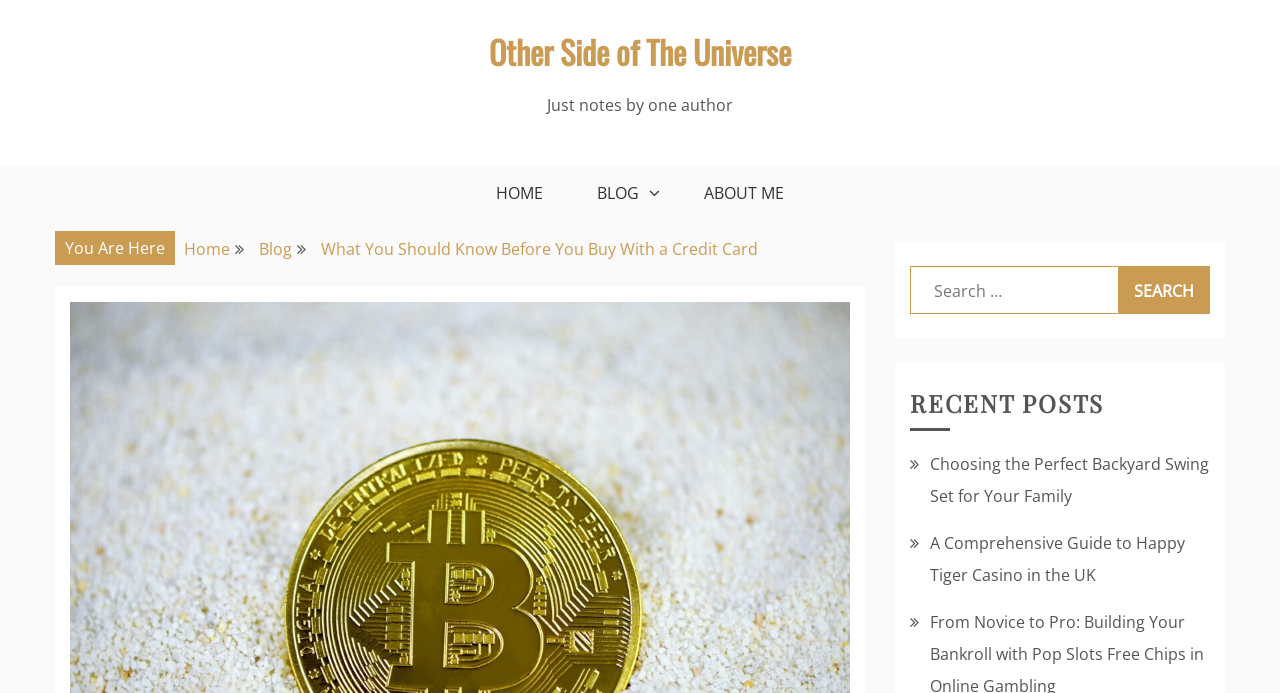Please specify the bounding box coordinates of the region to click in order to perform the following instruction: "Search for theses and dissertations".

None